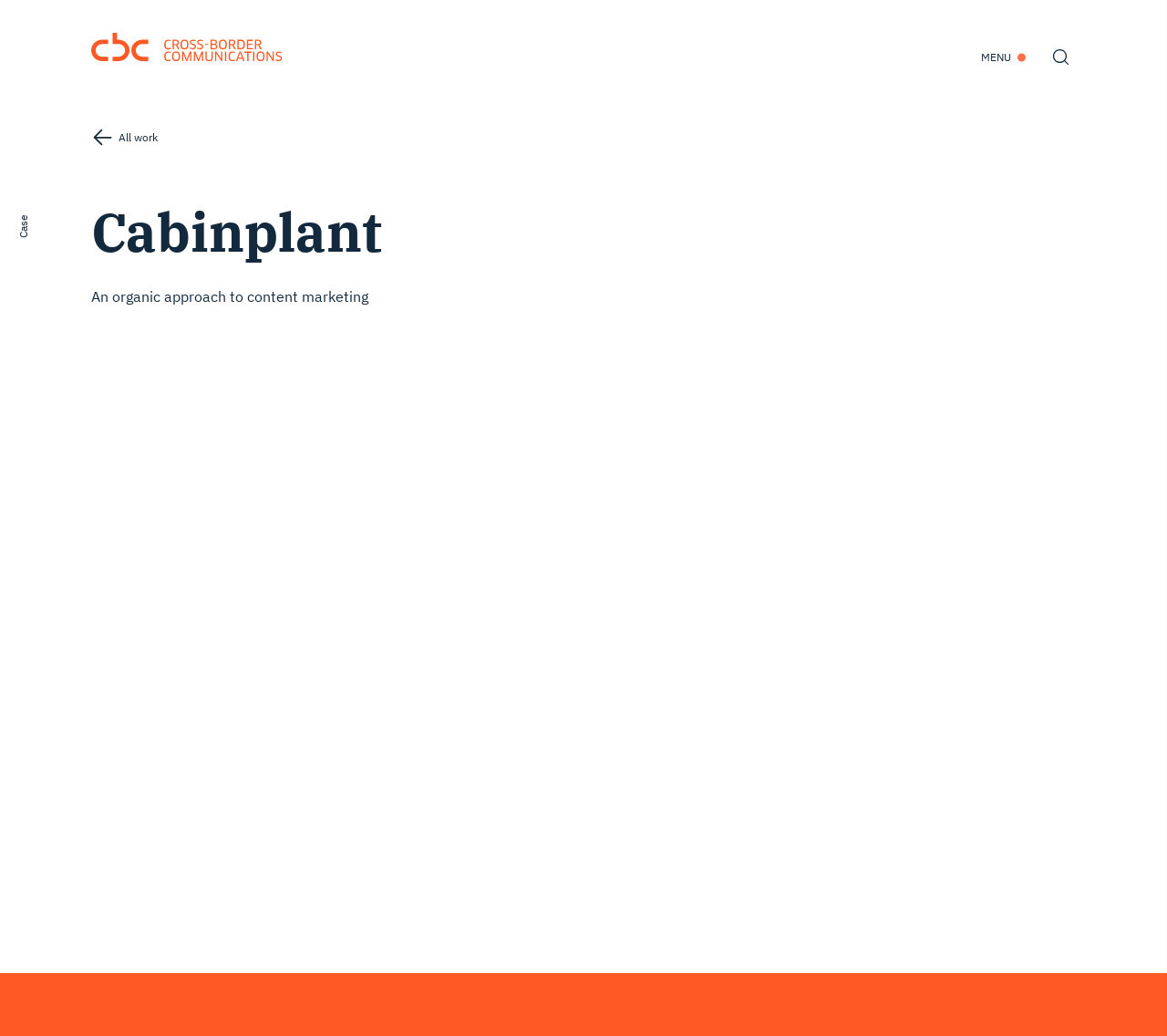From the image, can you give a detailed response to the question below:
What industry does Cabinplant operate in?

I found the answer by reading the StaticText element with the text 'Cabinplant wanted to strengthen its position in the food processing industry...' which is located at [0.058, 0.495, 0.474, 0.622]. This text mentions the industry in which Cabinplant operates.